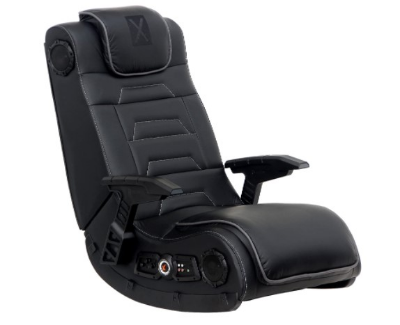Answer the following inquiry with a single word or phrase:
What is the purpose of the strategically placed speakers?

Immersive sound experience